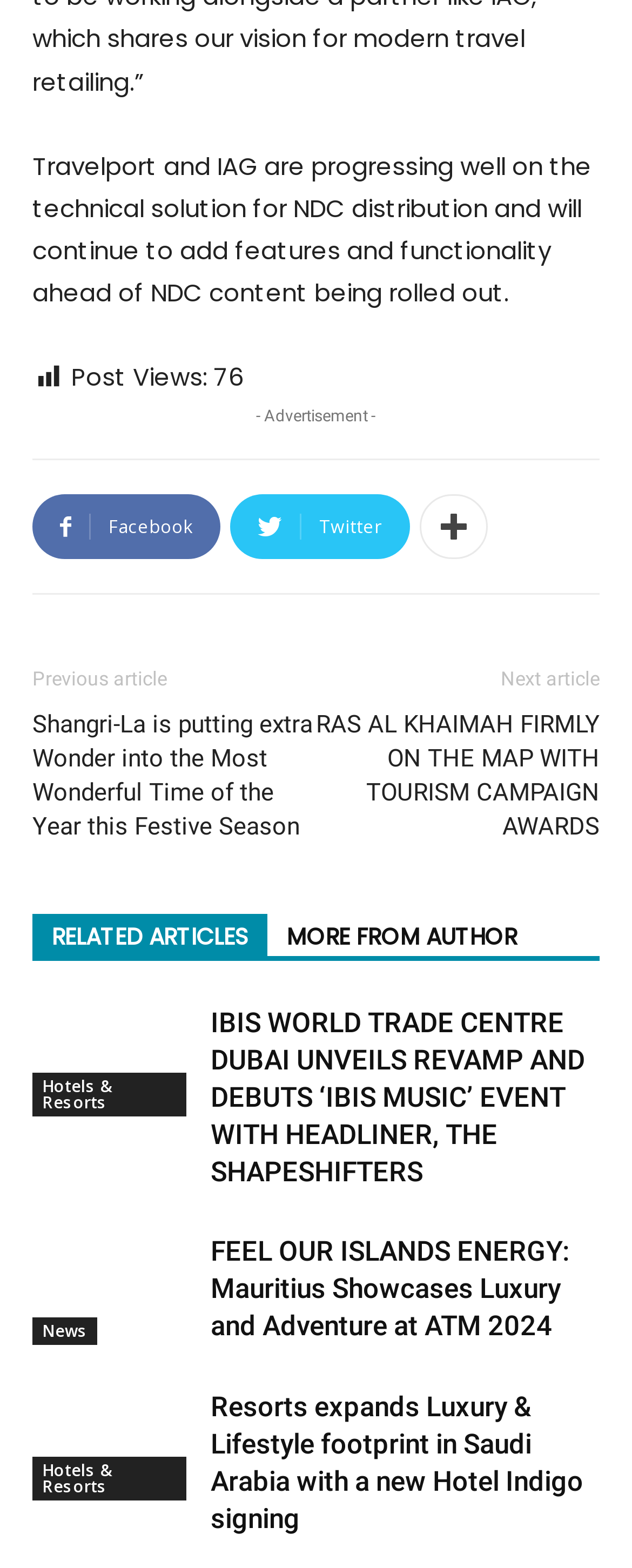What is the category of the article 'Resorts expands Luxury & Lifestyle footprint in Saudi Arabia with a new Hotel Indigo signing'?
Answer the question with a detailed and thorough explanation.

I looked at the link 'Resorts expands Luxury & Lifestyle footprint in Saudi Arabia with a new Hotel Indigo signing' and found that it is categorized under 'Hotels & Resorts'.